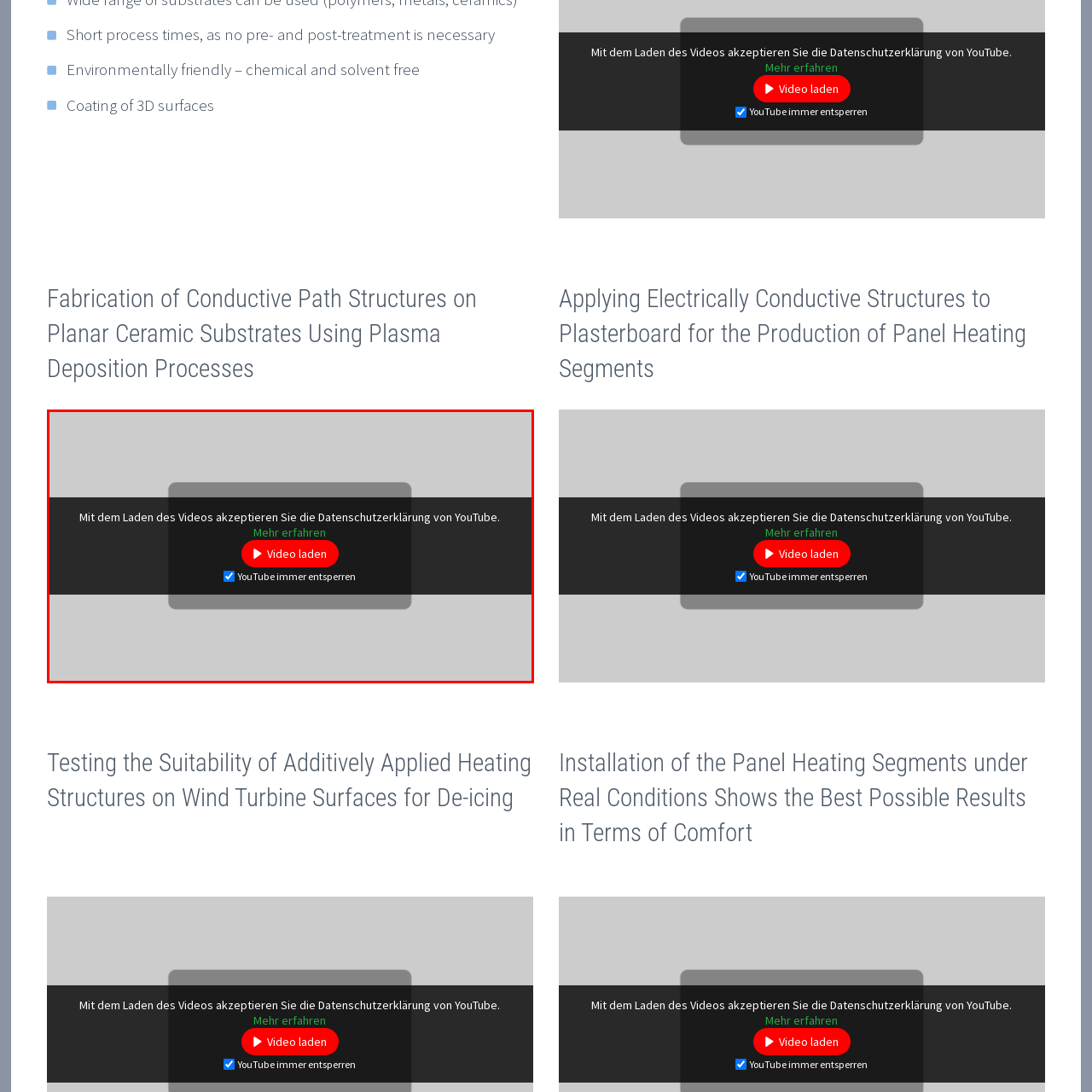Please provide a comprehensive caption for the image highlighted in the red box.

The image displays a prompt for loading a YouTube video, featuring an overlay that informs the user about accepting YouTube's privacy policy. The text reads, "Mit dem Laden des Videos akzeptieren Sie die Datenschutzerklärung von YouTube," which translates to "By loading the video, you accept YouTube's privacy policy." 

Prominently featured is a bright red button labeled "Video laden" (Load Video), encouraging users to begin playback. Below this button, a checkbox is presented with the option to "YouTube immer entsperren" (Always unlock YouTube), indicating that users can choose to permanently allow access to YouTube content. In addition, there is a green link labeled "Mehr erfahren" (Learn more), likely providing further information on the privacy policy or the video content itself. The overall design maintains a clean layout against a muted background, emphasizing the key interactive elements for user engagement.